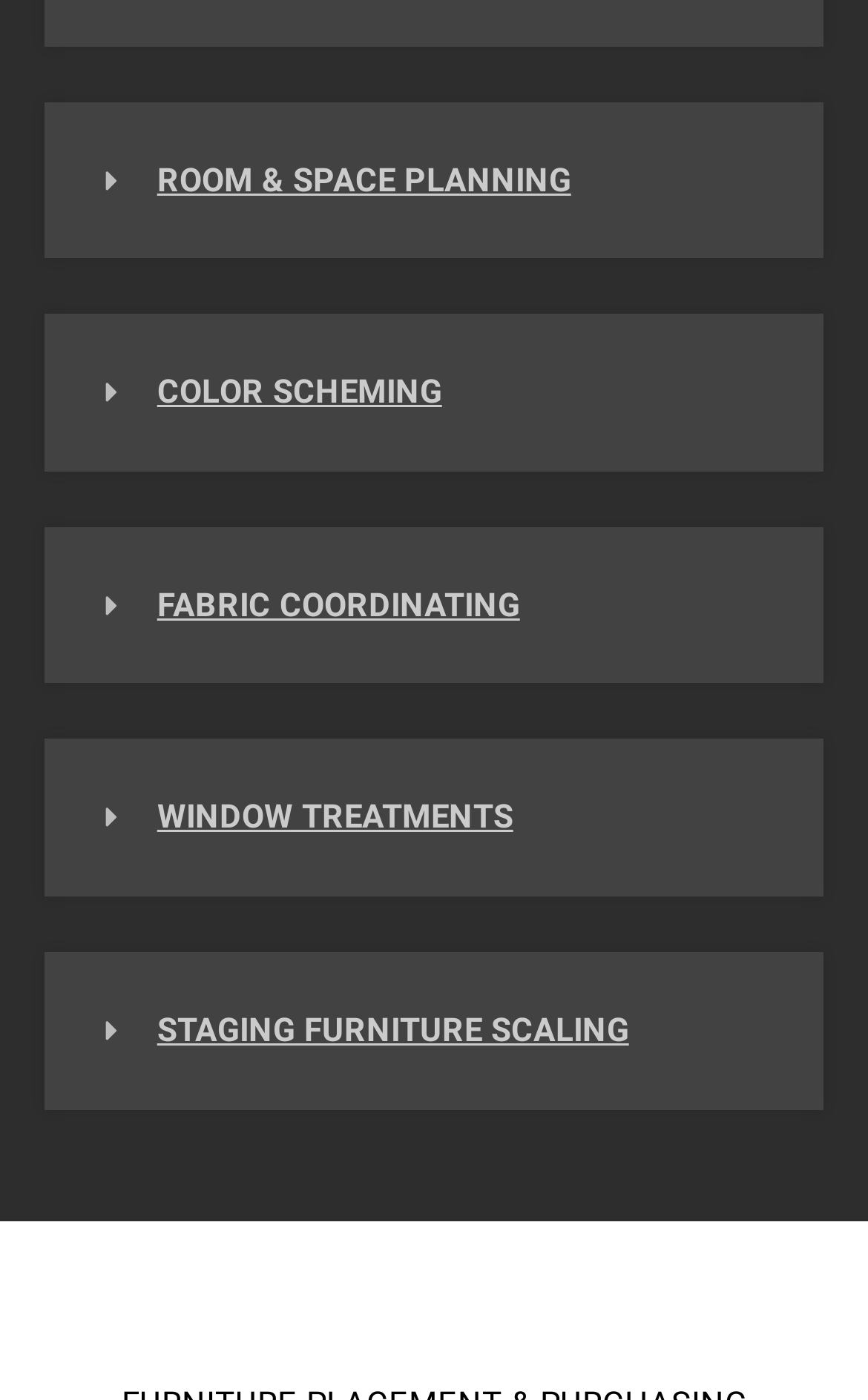Given the webpage screenshot, identify the bounding box of the UI element that matches this description: "ROOM & SPACE PLANNING".

[0.181, 0.114, 0.658, 0.142]